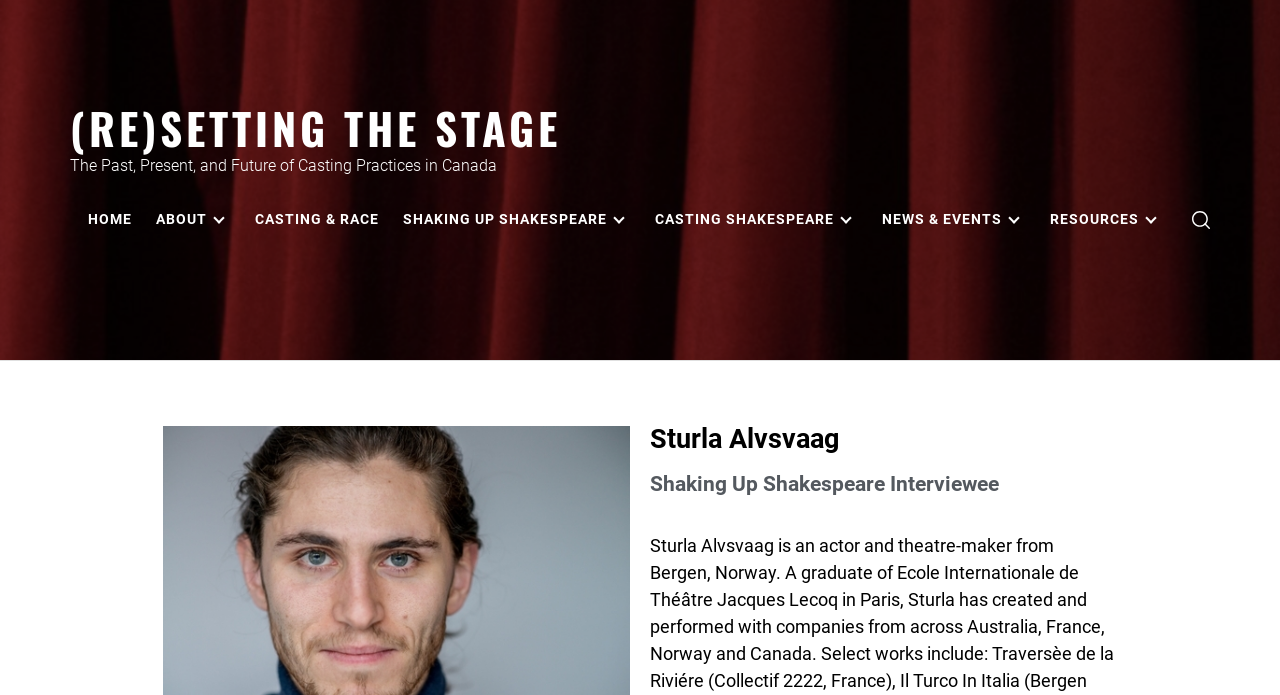Find the bounding box coordinates of the element to click in order to complete this instruction: "go to home page". The bounding box coordinates must be four float numbers between 0 and 1, denoted as [left, top, right, bottom].

[0.061, 0.292, 0.111, 0.338]